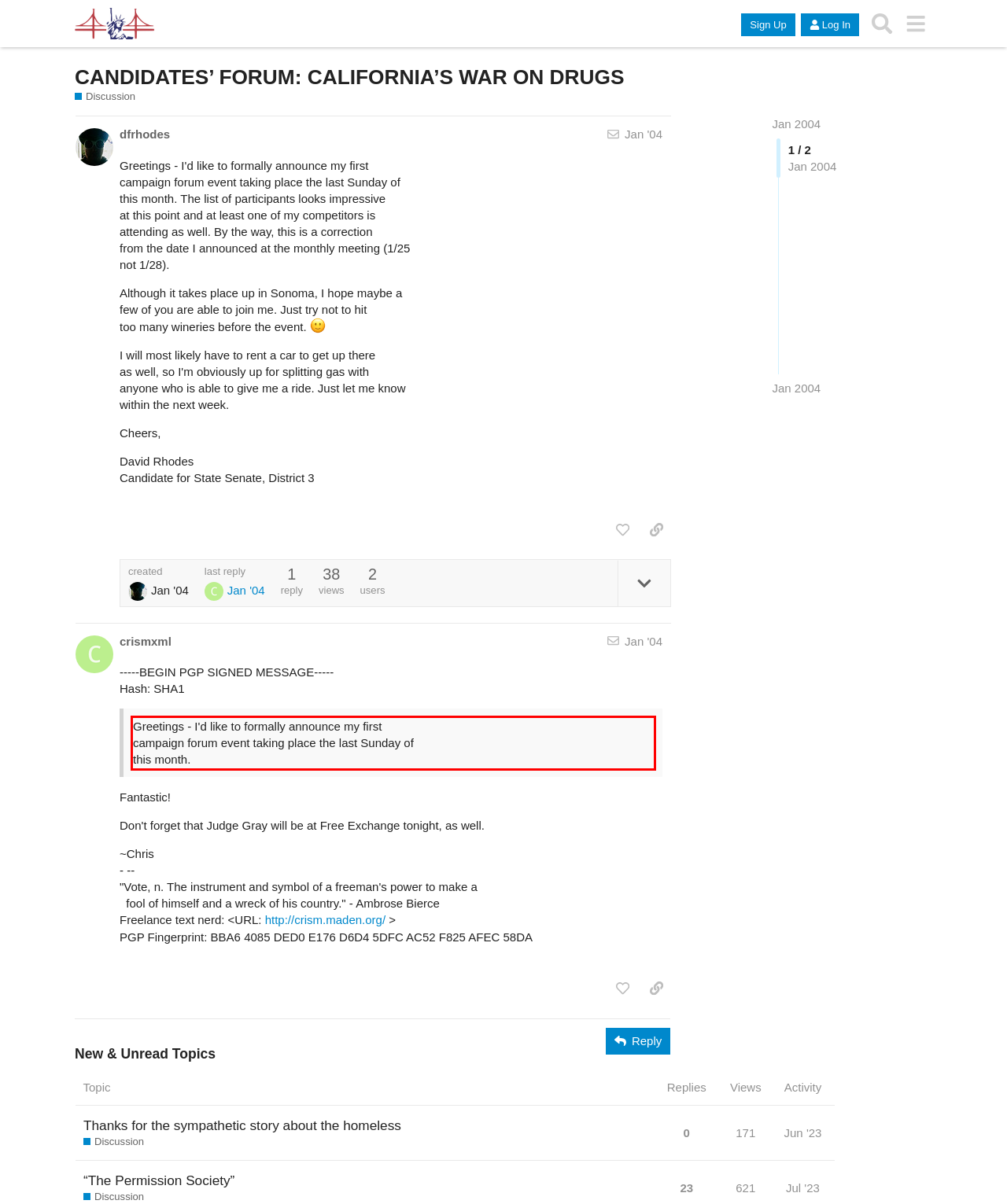Please identify the text within the red rectangular bounding box in the provided webpage screenshot.

Greetings - I'd like to formally announce my first campaign forum event taking place the last Sunday of this month.